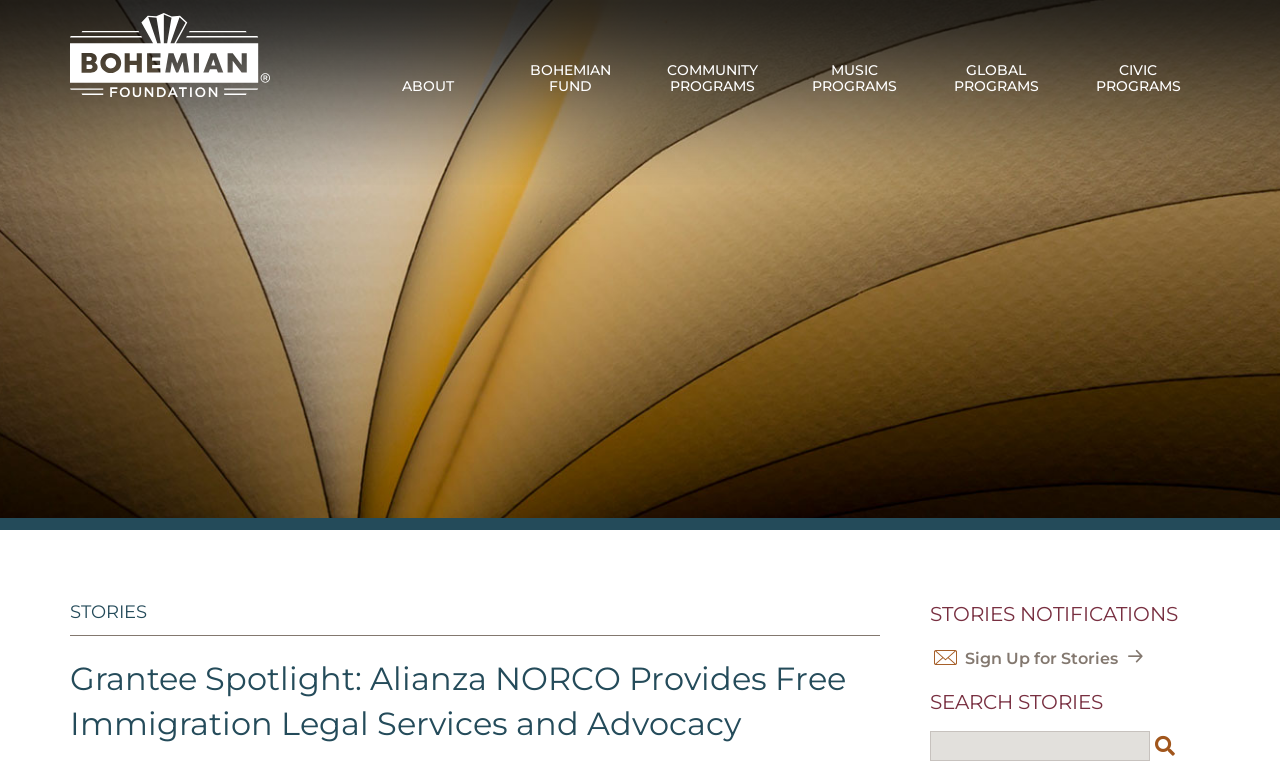Please identify the bounding box coordinates of the clickable element to fulfill the following instruction: "Click the Bohemian Foundation Logo". The coordinates should be four float numbers between 0 and 1, i.e., [left, top, right, bottom].

[0.055, 0.017, 0.211, 0.127]